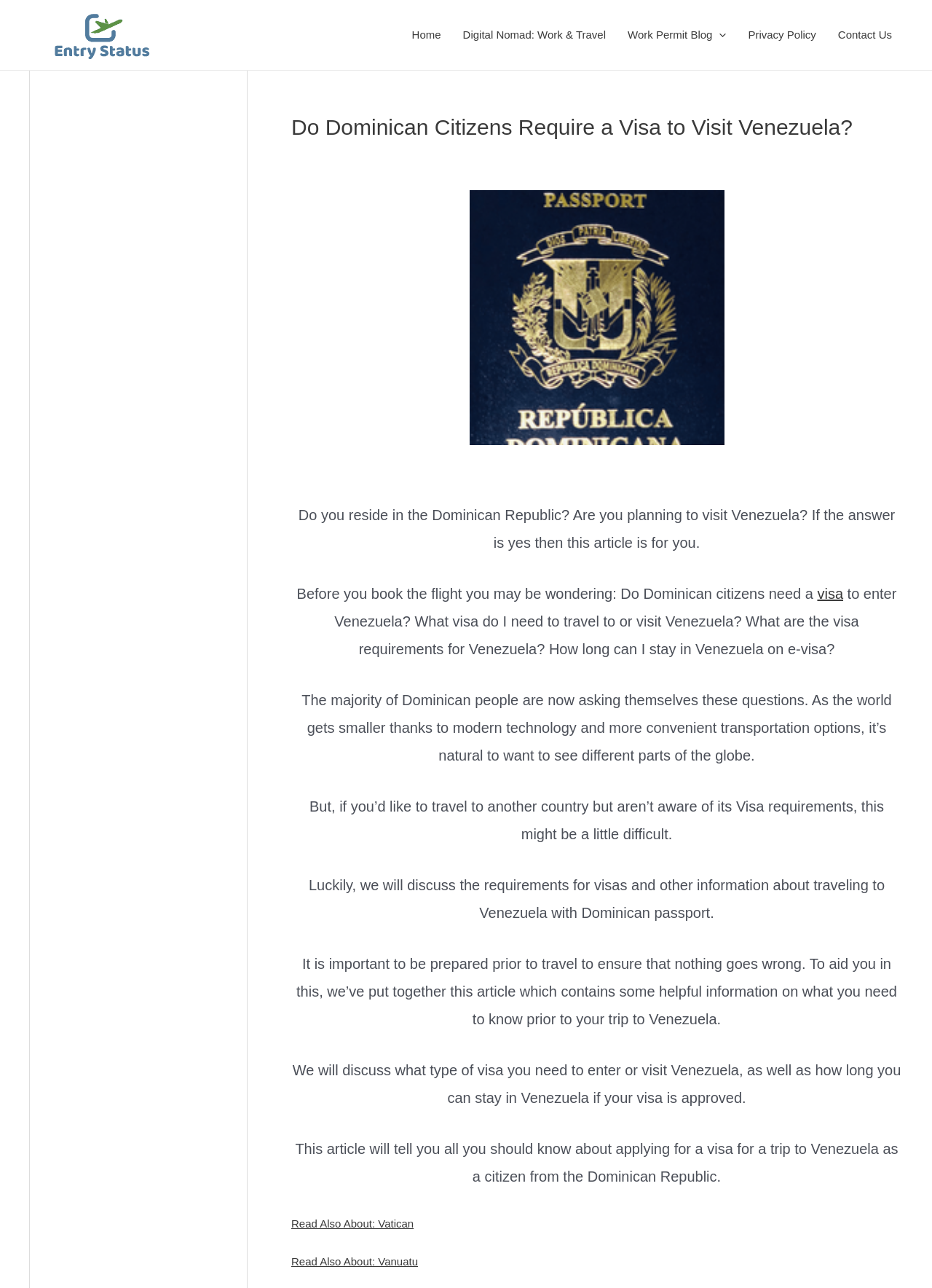What is the main heading of this webpage? Please extract and provide it.

Do Dominican Citizens Require a Visa to Visit Venezuela?